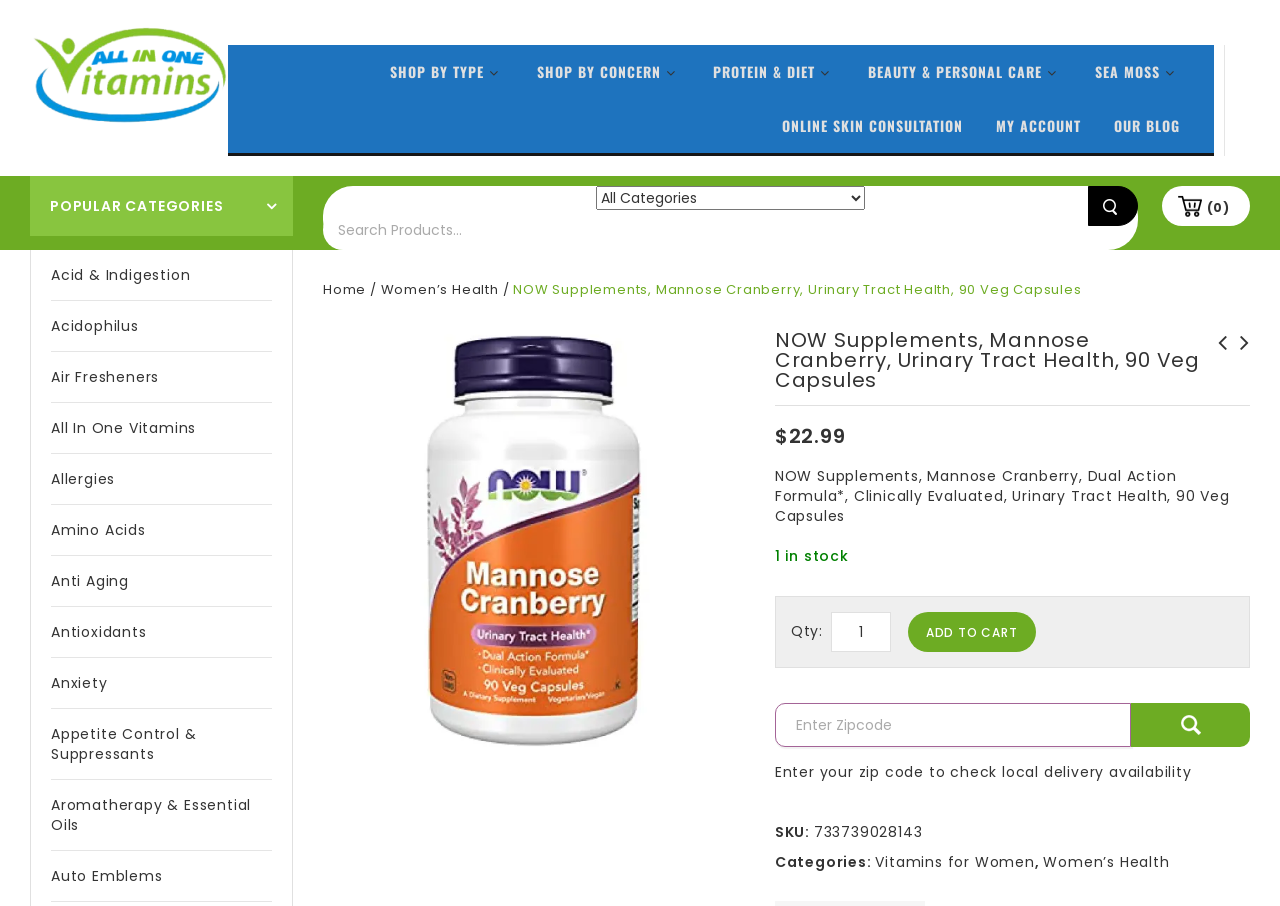Create an elaborate caption that covers all aspects of the webpage.

This webpage is about a product page for NOW Supplements, Mannose Cranberry, Urinary Tract Health, 90 Veg Capsules. At the top, there are several links to different categories, including "All in One Vitamins", "SHOP BY TYPE", "SHOP BY CONCERN", and more. Below these links, there is a search bar with a combobox and a search button.

On the left side, there is a list of popular categories, including "Acid & Indigestion", "Acidophilus", "Air Fresheners", and more. Each category is a link.

In the main content area, there is a breadcrumb navigation showing the path from "Home" to "Women’s Health" to the current product page. Below the breadcrumb, there is a heading with the product name and a description. The product image is displayed on the left side, with the product name and description on the right side.

Below the product image, there is a section showing the product price, which is $22.99, and the availability, which is "1 in stock". There is also a quantity selector and an "ADD TO CART" button.

On the right side, there is a section to check local delivery availability, where users can enter their zip code and click a button to check. Below this section, there is a section showing the product SKU and categories, which are "Vitamins for Women" and "Women’s Health".

There are also several links to other products, including "Finaflex Pure Multi Ultimate Daily Multivitamin" and "Nature's Way Chlorofresh Mint Flavor", displayed at the bottom of the page.